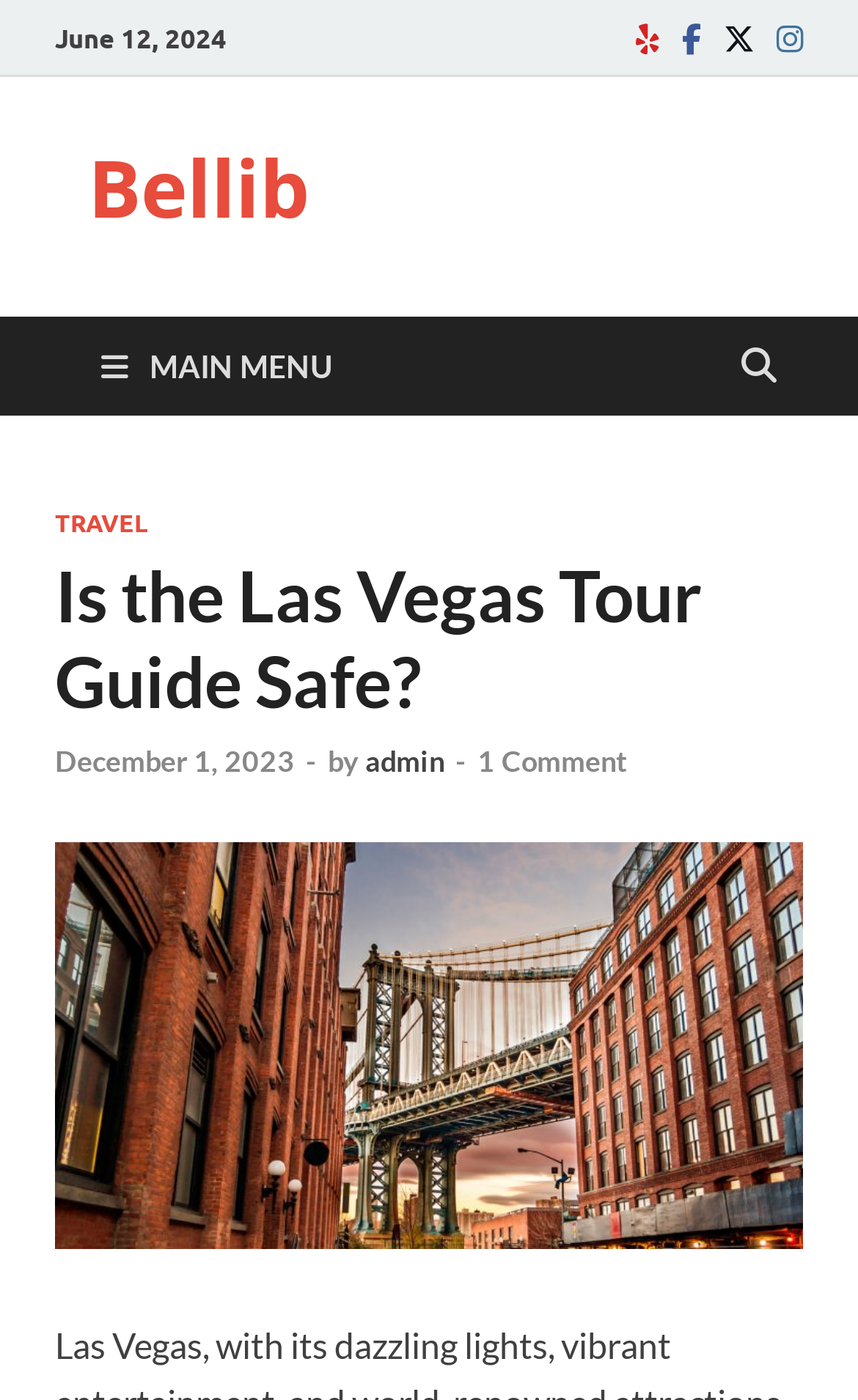Provide an in-depth caption for the contents of the webpage.

The webpage appears to be a blog post or article discussing the safety of the Las Vegas Tour Guide. At the top left, there is a date "June 12, 2024" indicating when the article was published. 

On the top right, there are four social media links, namely Yelp, Facebook, Twitter, and Instagram, aligned horizontally. Below these links, there is a link to the website's main page, "Bellib", positioned at the top center of the page.

The main content of the webpage is divided into sections. The first section is a menu with a "MAIN MENU" button on the top left, which expands to reveal a dropdown menu with a "TRAVEL" link. 

Below the menu, there is a header section with the title "Is the Las Vegas Tour Guide Safe?" in a large font size. This title is followed by a publication date "December 1, 2023", and the author's name "admin" is mentioned alongside the text "by". There is also a link to "1 Comment" at the bottom right of this section, indicating that there is at least one comment on the article.

The overall structure of the webpage is organized, with clear headings and concise text, making it easy to navigate and read.